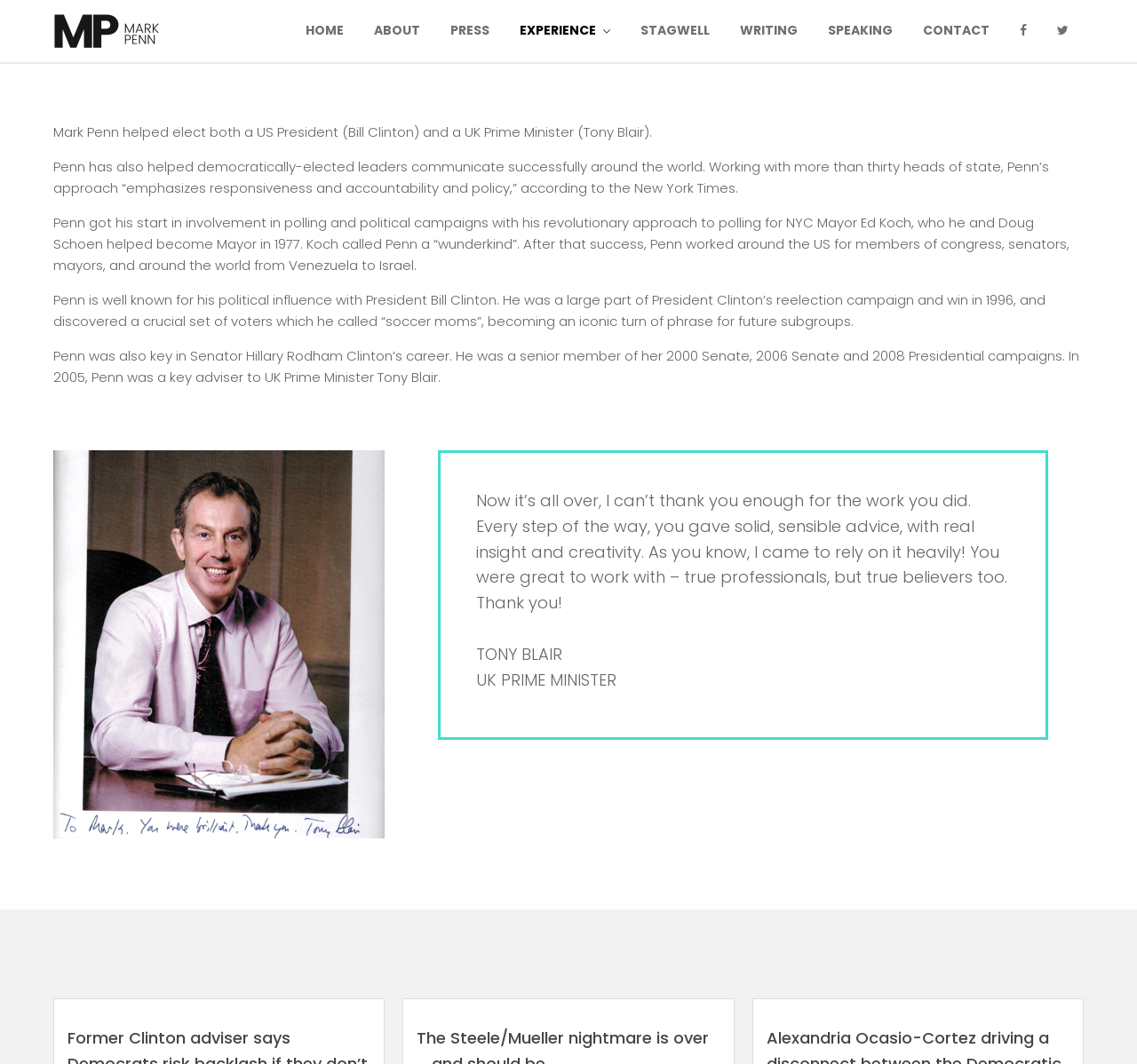Present a detailed account of what is displayed on the webpage.

The webpage is about Mark Penn, a renowned political strategist who has worked with numerous high-profile leaders, including US President Bill Clinton and UK Prime Minister Tony Blair. 

At the top right corner, there is a "CLOSE" button. Below it, there is a horizontal navigation menu with links to "Home", "About", "Press", "Experience", "Polling", "Politics", "Business & Leadership", "Stagwell", "Writing", "Speaking", and "Contact". 

On the left side, there is a profile picture of Mark Penn, accompanied by his name in a heading. Below the profile picture, there is a brief description of Mark Penn's achievements, including helping elect a US President and a UK Prime Minister. 

The main content area is divided into four sections. The first section describes Mark Penn's work with democratically-elected leaders, highlighting his approach to polling and policy. The second section discusses his start in polling and political campaigns, including his work with NYC Mayor Ed Koch. The third section focuses on his political influence, particularly with President Bill Clinton, and his discovery of the "soccer moms" demographic. The fourth section mentions his work with Senator Hillary Rodham Clinton and UK Prime Minister Tony Blair.

On the right side, there is a blockquote with a testimonial from Tony Blair, praising Mark Penn's work and advice. Below the testimonial, there is a caption identifying the quote as coming from Tony Blair, the UK Prime Minister.